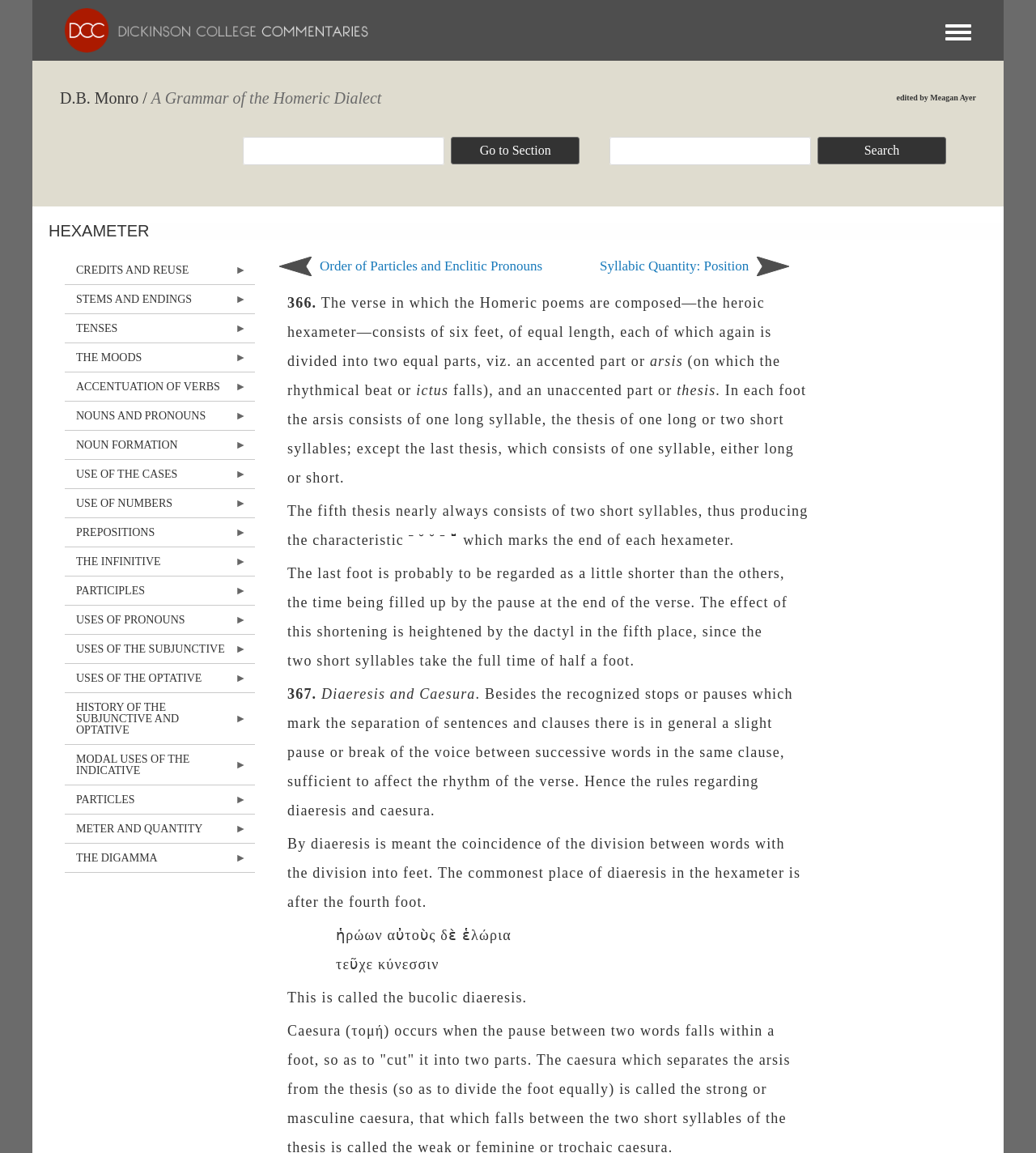Give an in-depth explanation of the webpage layout and content.

The webpage is about Hexameter, a Dickinson College Commentary. At the top left, there is a "Home" link accompanied by an image, and a "Toggle menu" link at the top right. Below the top section, there is a title "D.B. Monro /" followed by a link "A Grammar of the Homeric Dialect" and a text "edited by Meagan Ayer". 

In the middle of the page, there are two search boxes with a "Search" button and a "Go to Section" button, respectively. Below the search boxes, there is a heading "HEXAMETER" with a list of links to various topics, including "CREDITS AND REUSE", "STEMS AND ENDINGS", "TENSES", and many others. 

To the right of the list of links, there is a section with a heading that is not explicitly stated, but it appears to be discussing the structure of hexameter verse. The section starts with a text "366. The verse in which the Homeric poems are composed—the heroic hexameter—consists of six feet, of equal length, each of which again is divided into two equal parts, viz. an accented part or arsis, and an unaccented part or thesis." The text is followed by several paragraphs explaining the structure of hexameter verse, including the concept of arsis and thesis, and the characteristics of the fifth thesis and the last foot. 

The section also includes some Greek text examples, such as "ἡρώων αὐτοὺς δὲ ἑλώρια" and "τεῦχε κύνεσσιν", which are used to illustrate the concept of diaeresis and caesura in hexameter verse.